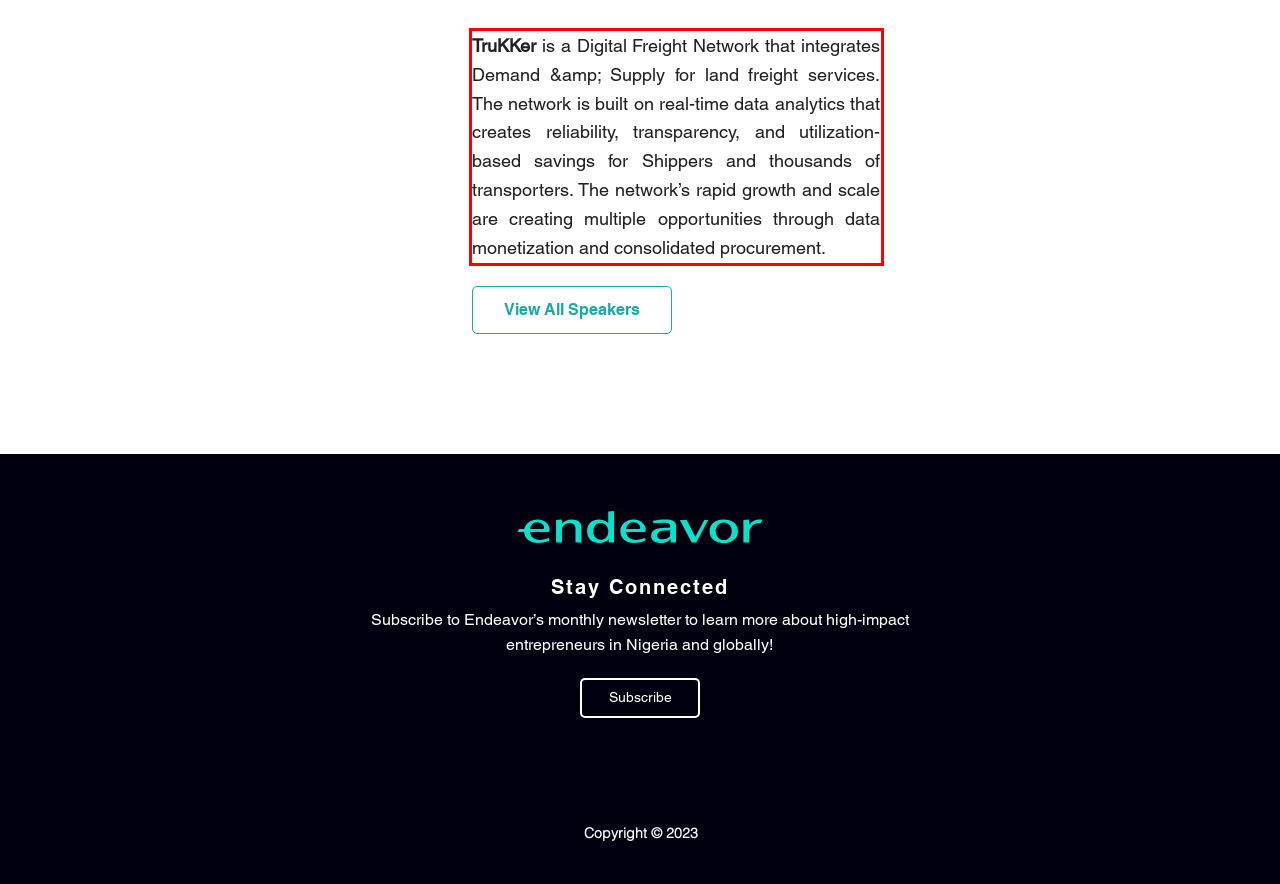Examine the webpage screenshot and use OCR to obtain the text inside the red bounding box.

TruKKer is a Digital Freight Network that integrates Demand &amp; Supply for land freight services. The network is built on real-time data analytics that creates reliability, transparency, and utilization-based savings for Shippers and thousands of transporters. The network’s rapid growth and scale are creating multiple opportunities through data monetization and consolidated procurement.